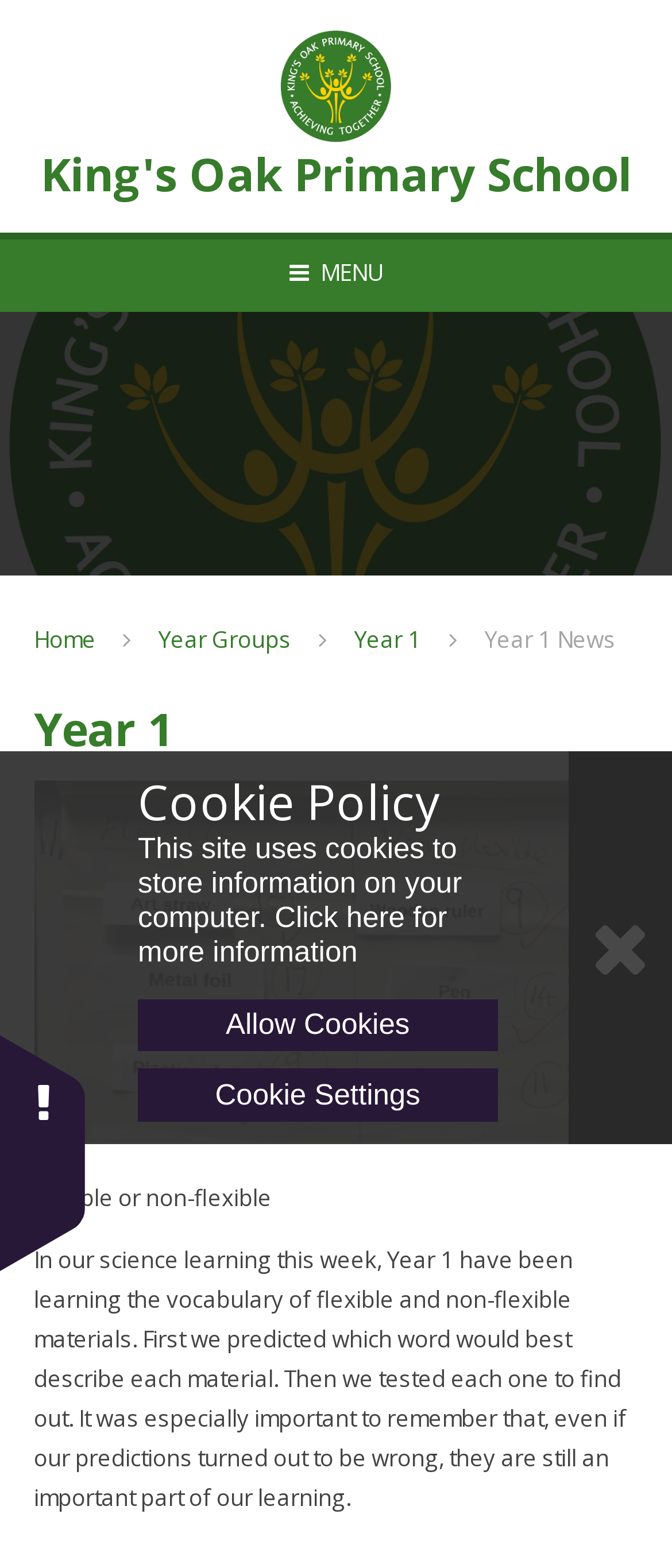Find the bounding box coordinates for the area that should be clicked to accomplish the instruction: "Toggle the mobile menu".

[0.0, 0.148, 1.0, 0.199]